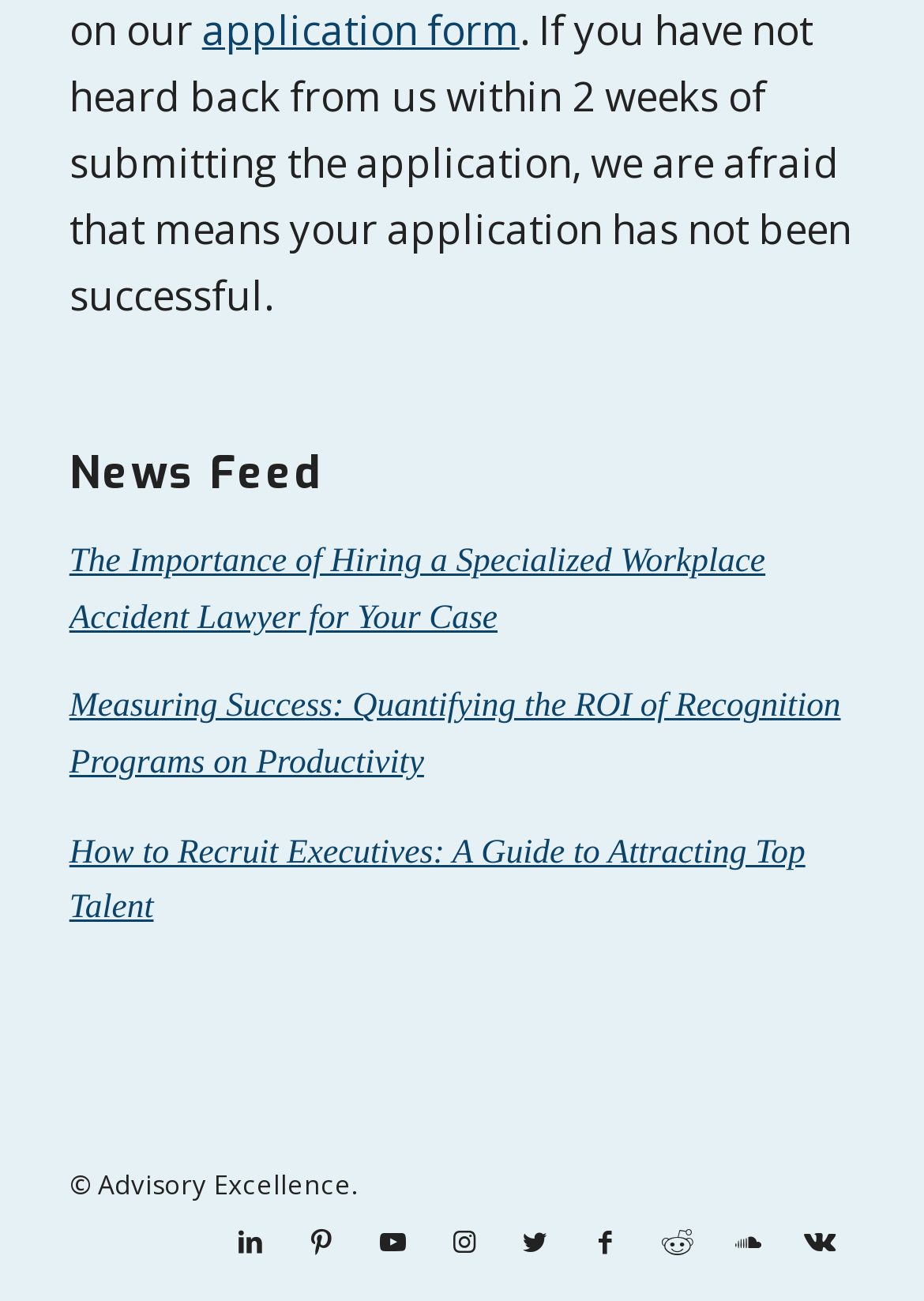Please reply to the following question with a single word or a short phrase:
What is the topic of the first news article?

Workplace Accident Lawyer